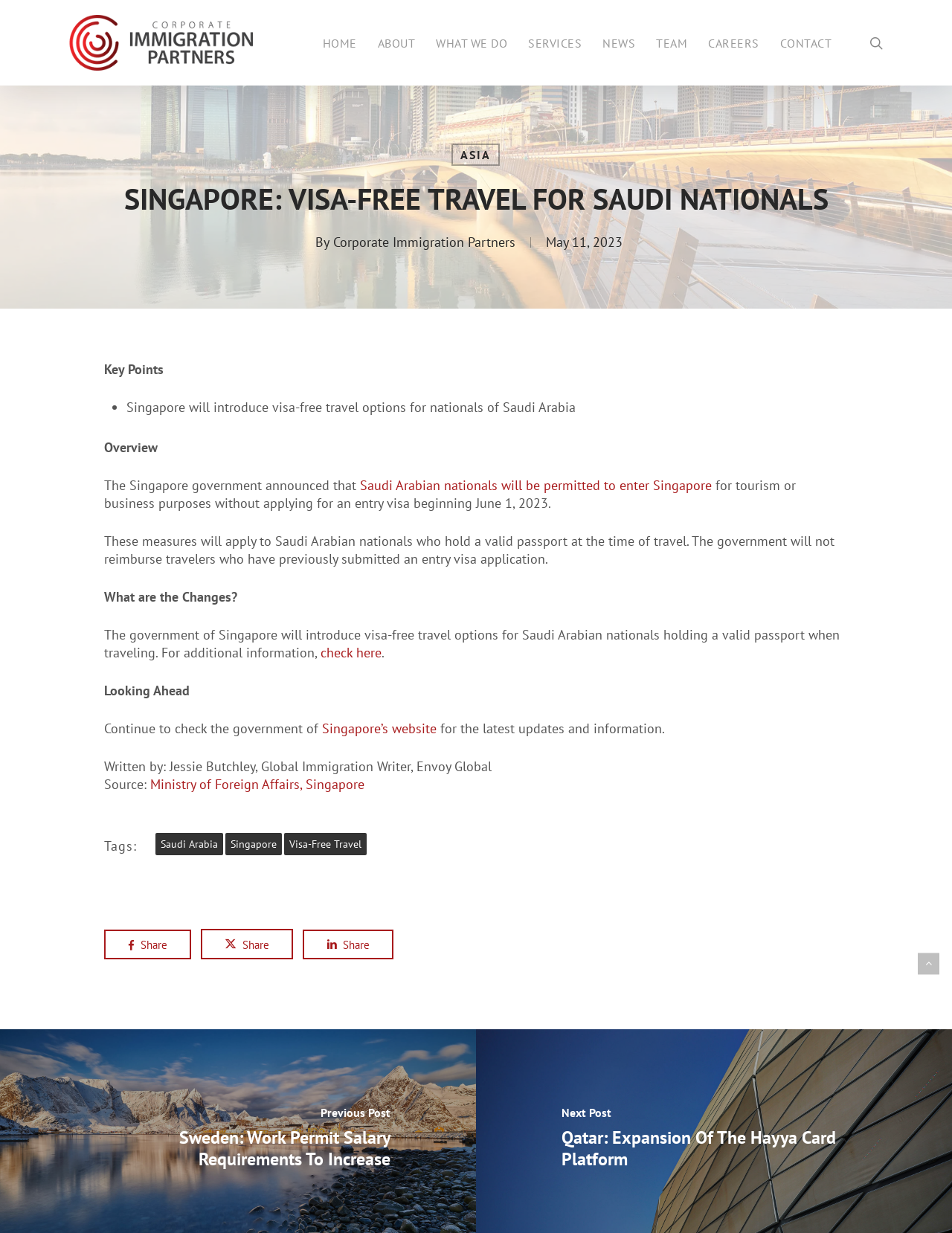Pinpoint the bounding box coordinates of the area that must be clicked to complete this instruction: "Check the 'NEWS' section".

[0.622, 0.03, 0.678, 0.04]